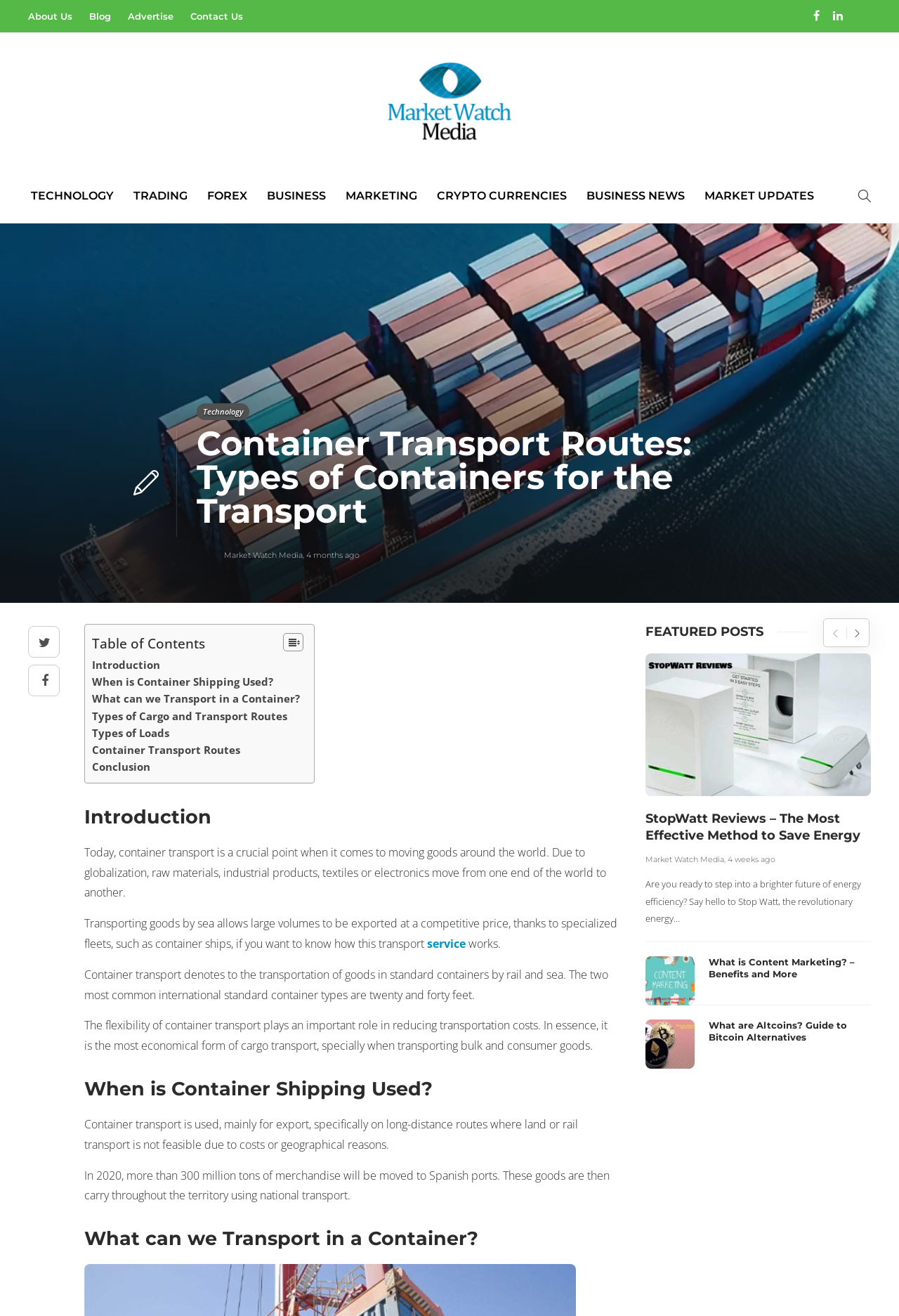Give a short answer using one word or phrase for the question:
What are the two most common international standard container types?

Twenty and forty feet